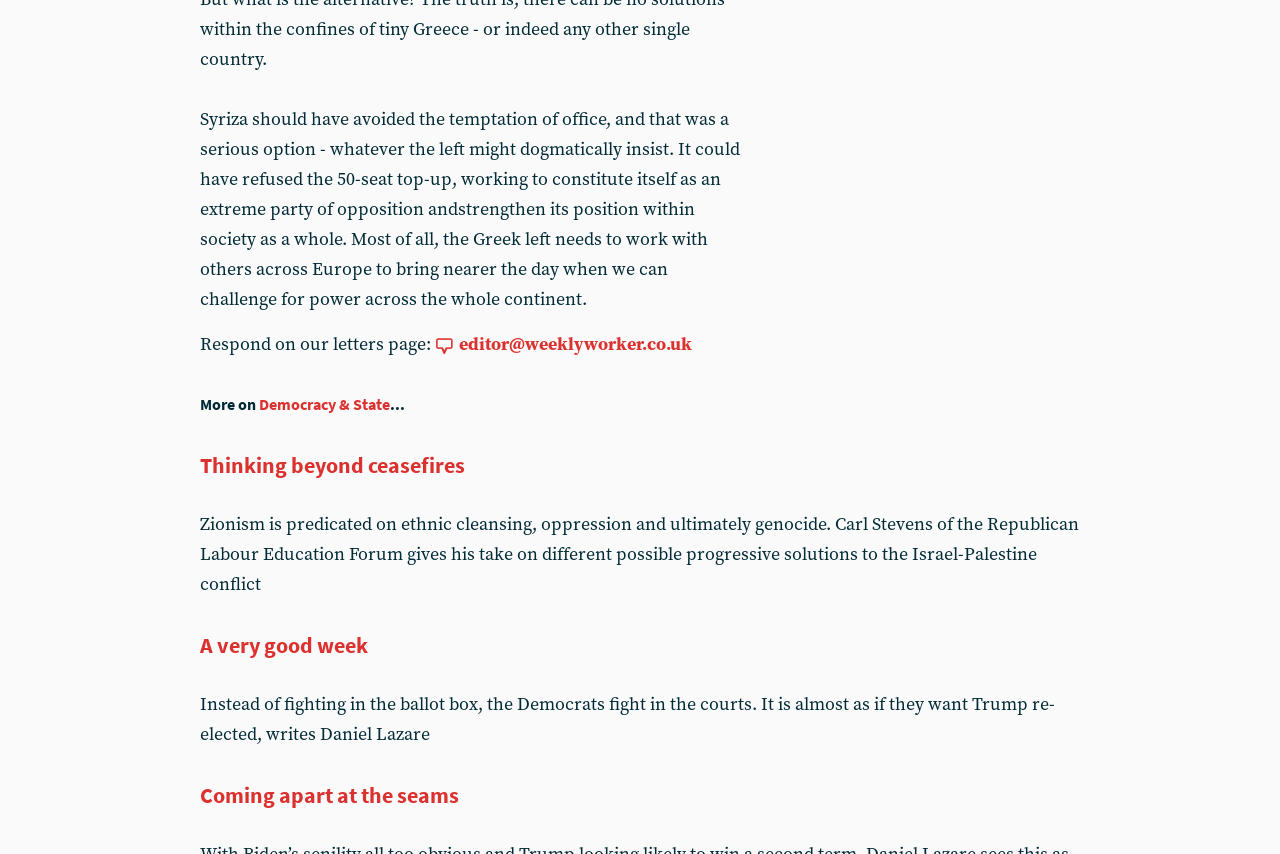Examine the screenshot and answer the question in as much detail as possible: What is the author's opinion on Zionism?

I found a static text element with the text 'Zionism is predicated on ethnic cleansing, oppression and ultimately genocide...'. Therefore, I can conclude that the author's opinion on Zionism is that it is predicated on ethnic cleansing, oppression and ultimately genocide.